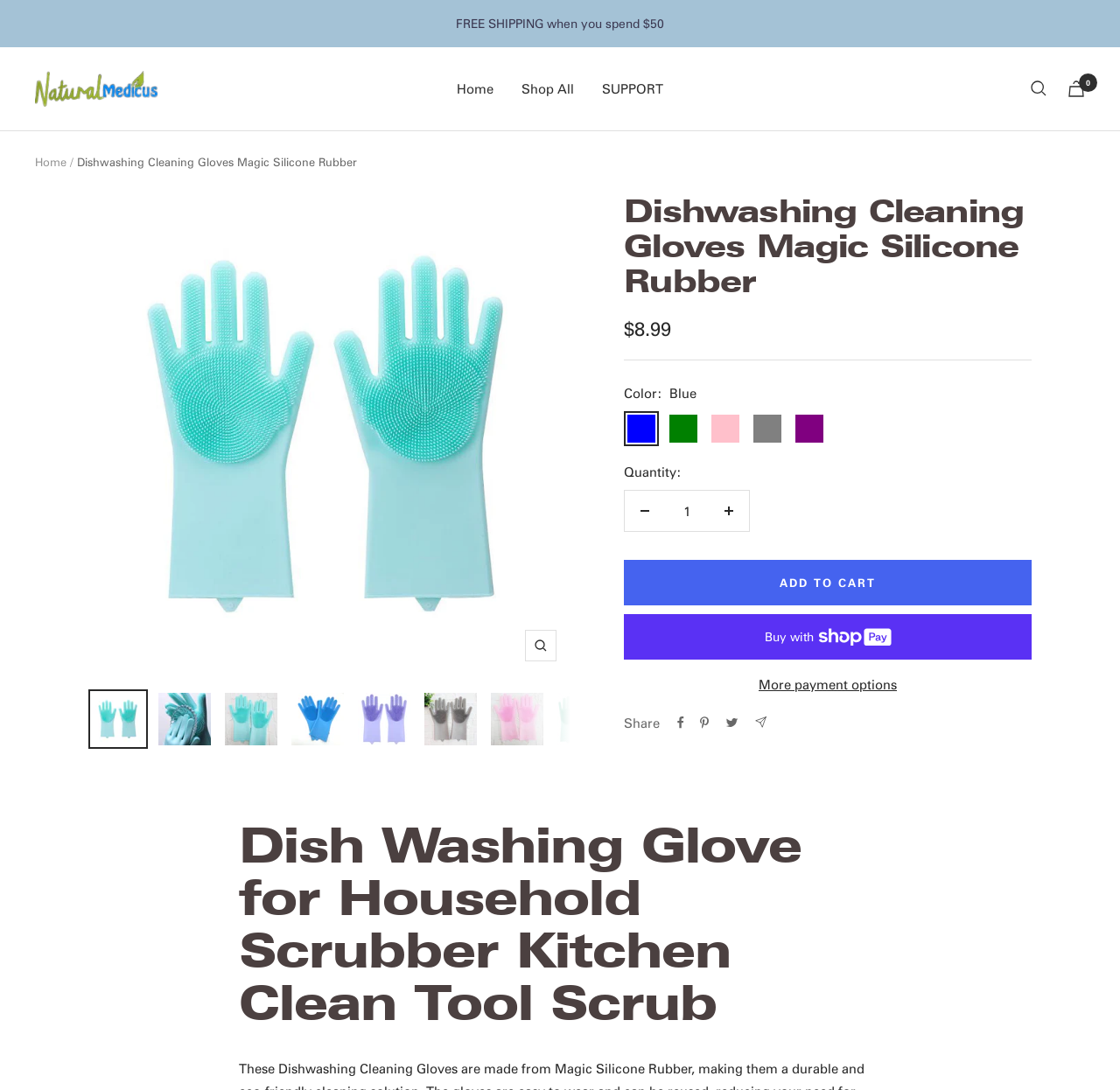Pinpoint the bounding box coordinates of the element that must be clicked to accomplish the following instruction: "Learn about MarBella Nido Suite Hotel & Villas". The coordinates should be in the format of four float numbers between 0 and 1, i.e., [left, top, right, bottom].

None